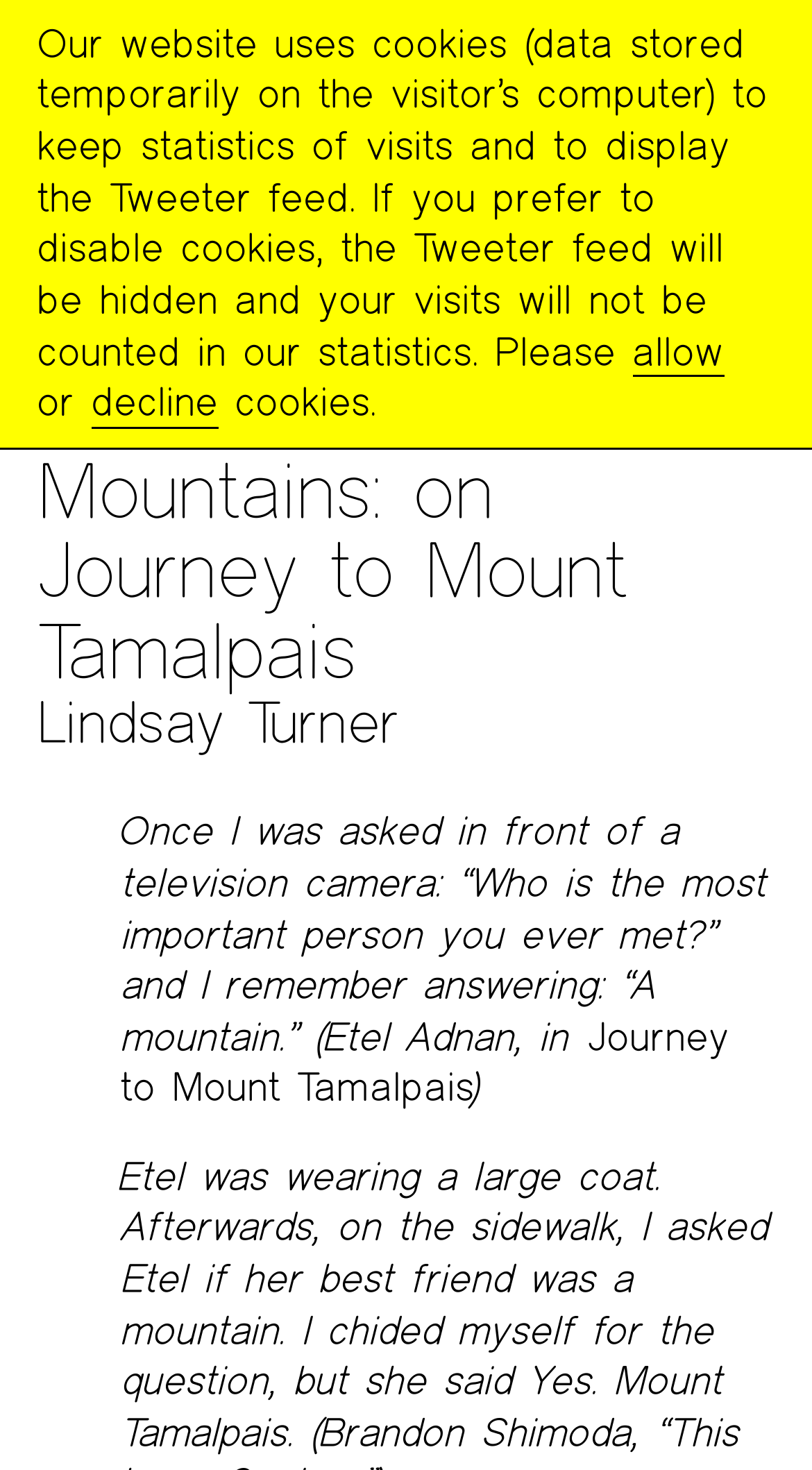Please answer the following question using a single word or phrase: 
What is the name of the author mentioned in the text?

Lindsay Turner